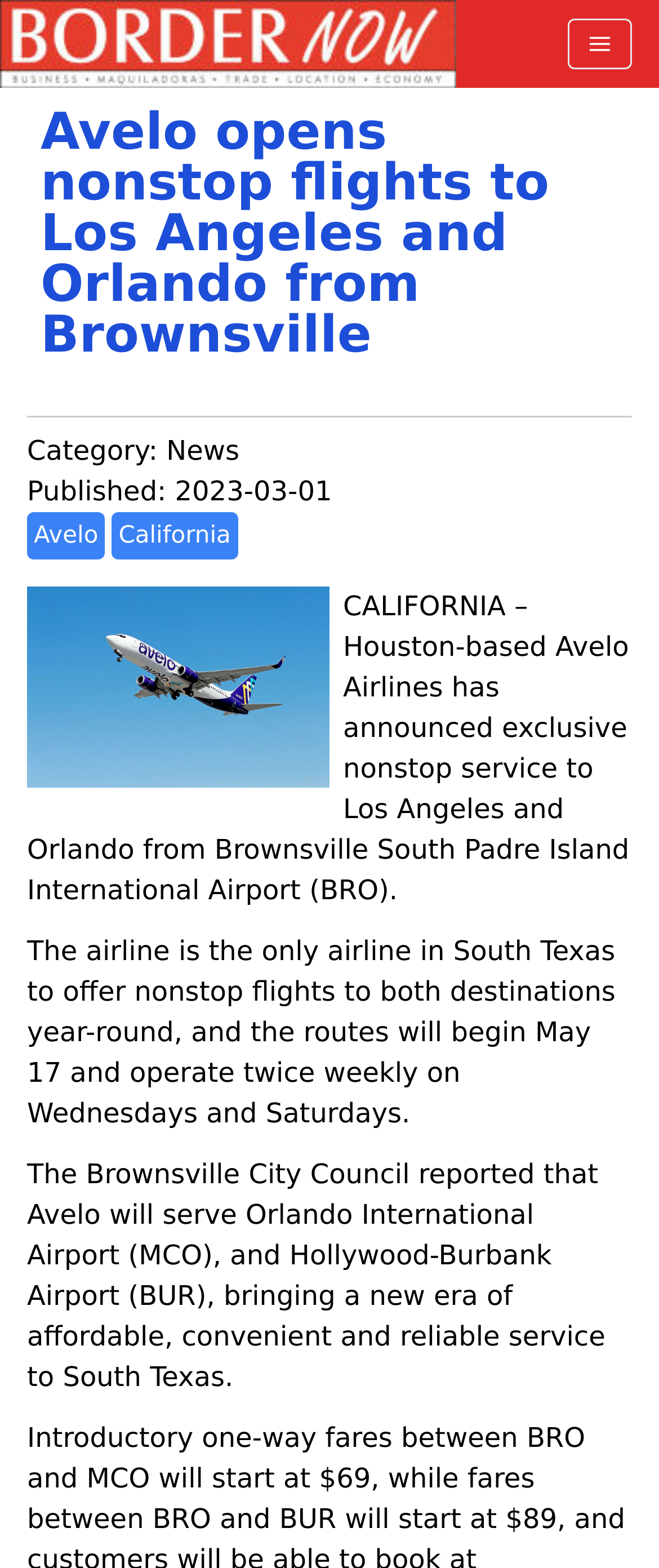When will the routes begin?
Please provide a single word or phrase as the answer based on the screenshot.

May 17